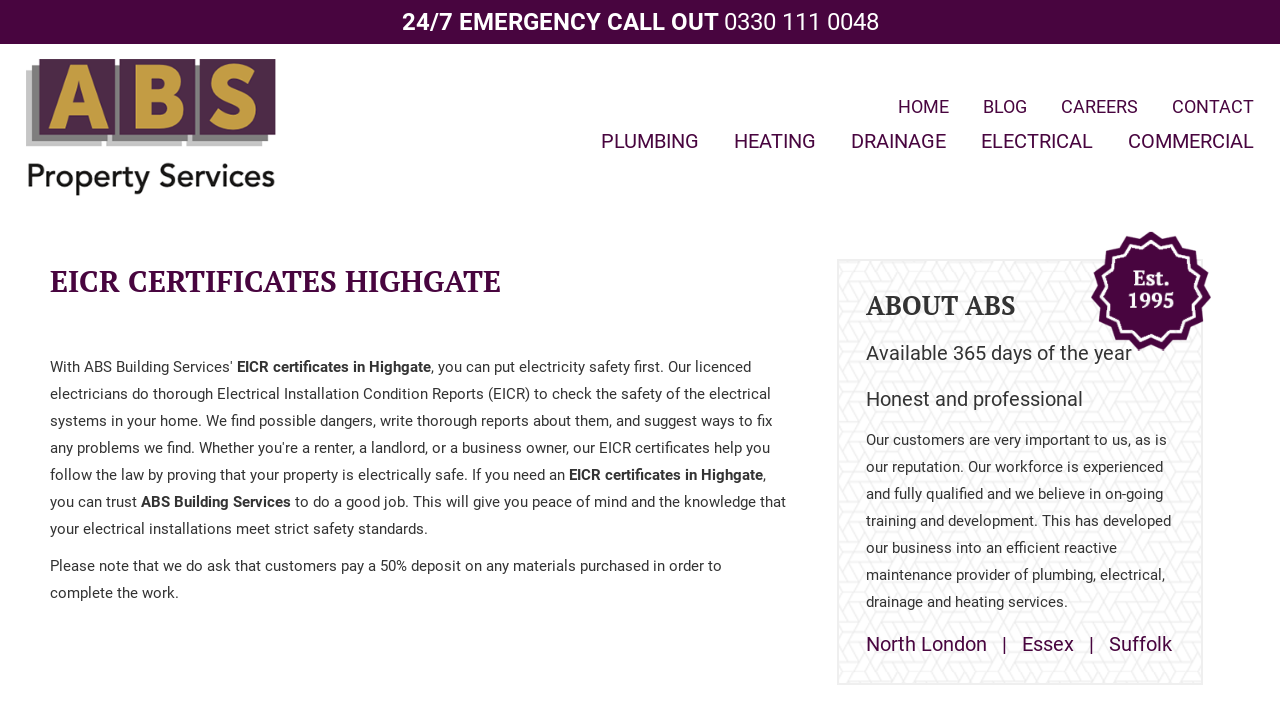Determine the bounding box coordinates for the region that must be clicked to execute the following instruction: "Navigate to the home page".

[0.702, 0.134, 0.742, 0.163]